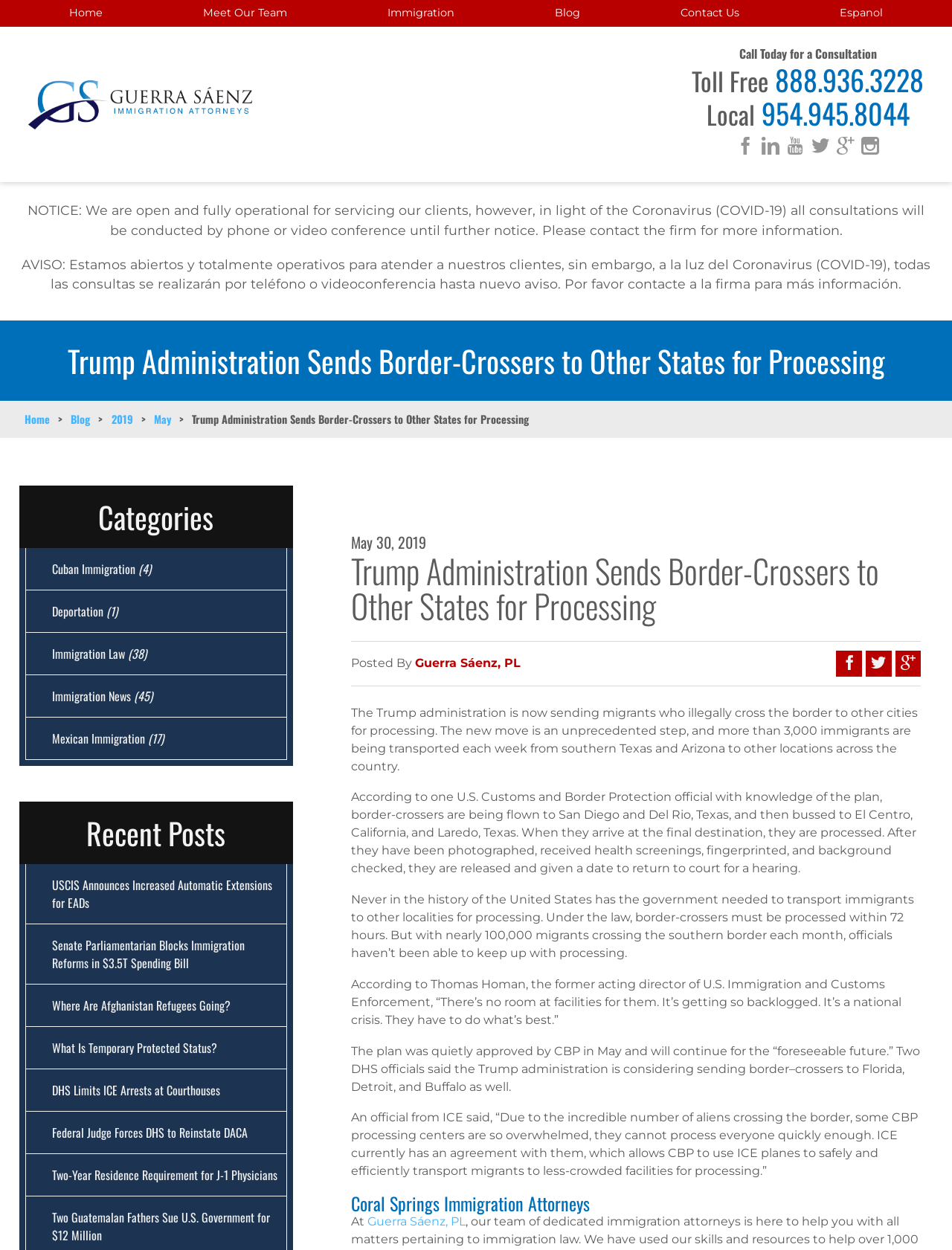Please indicate the bounding box coordinates of the element's region to be clicked to achieve the instruction: "Contact the firm for more information about Coronavirus (COVID-19) consultations". Provide the coordinates as four float numbers between 0 and 1, i.e., [left, top, right, bottom].

[0.029, 0.162, 0.971, 0.19]